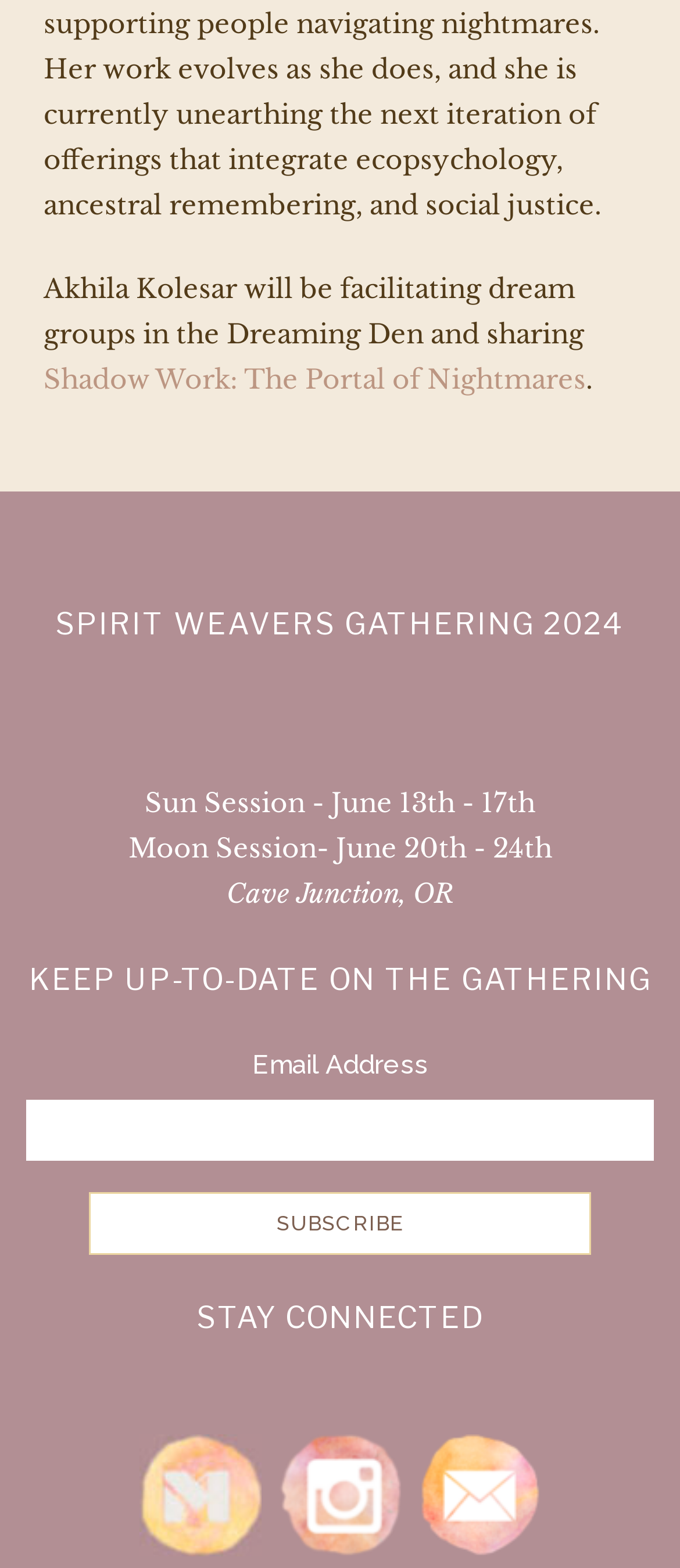How many social media platforms are mentioned?
Make sure to answer the question with a detailed and comprehensive explanation.

The webpage mentions three social media platforms: Spiritweavers Mighty Network, Spiritweavers Instagram, and Spiritweavers Email, which are all linked at the bottom of the page.